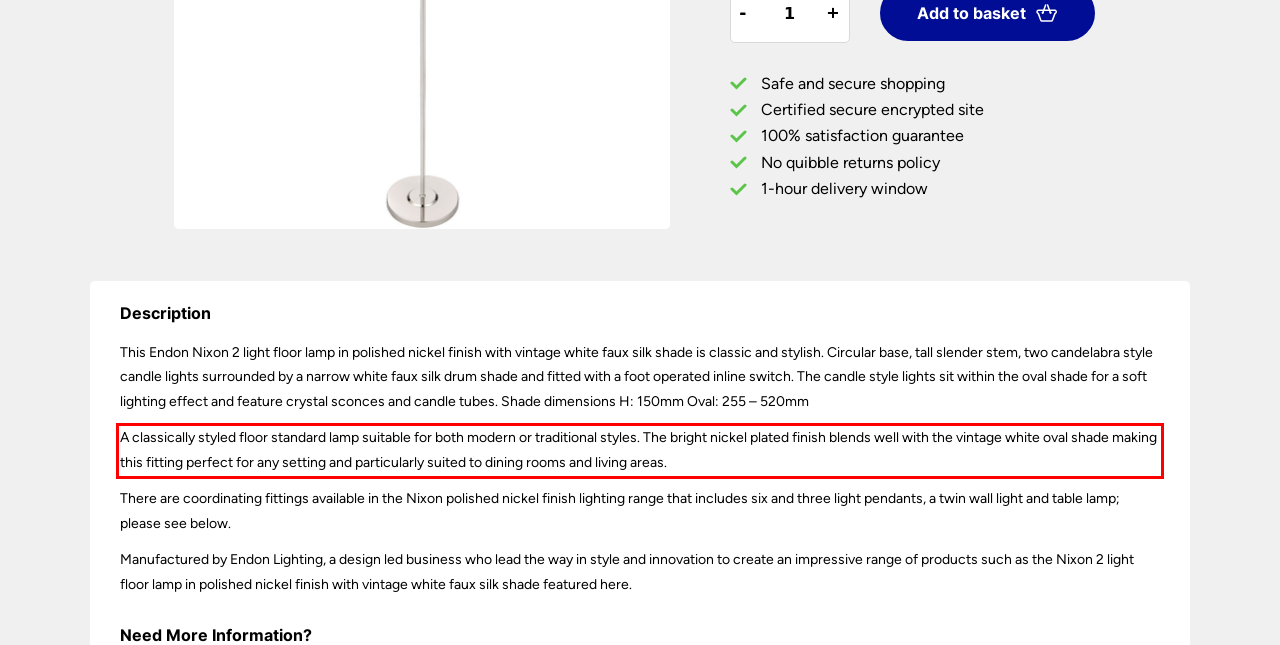Look at the screenshot of the webpage, locate the red rectangle bounding box, and generate the text content that it contains.

A classically styled floor standard lamp suitable for both modern or traditional styles. The bright nickel plated finish blends well with the vintage white oval shade making this fitting perfect for any setting and particularly suited to dining rooms and living areas.